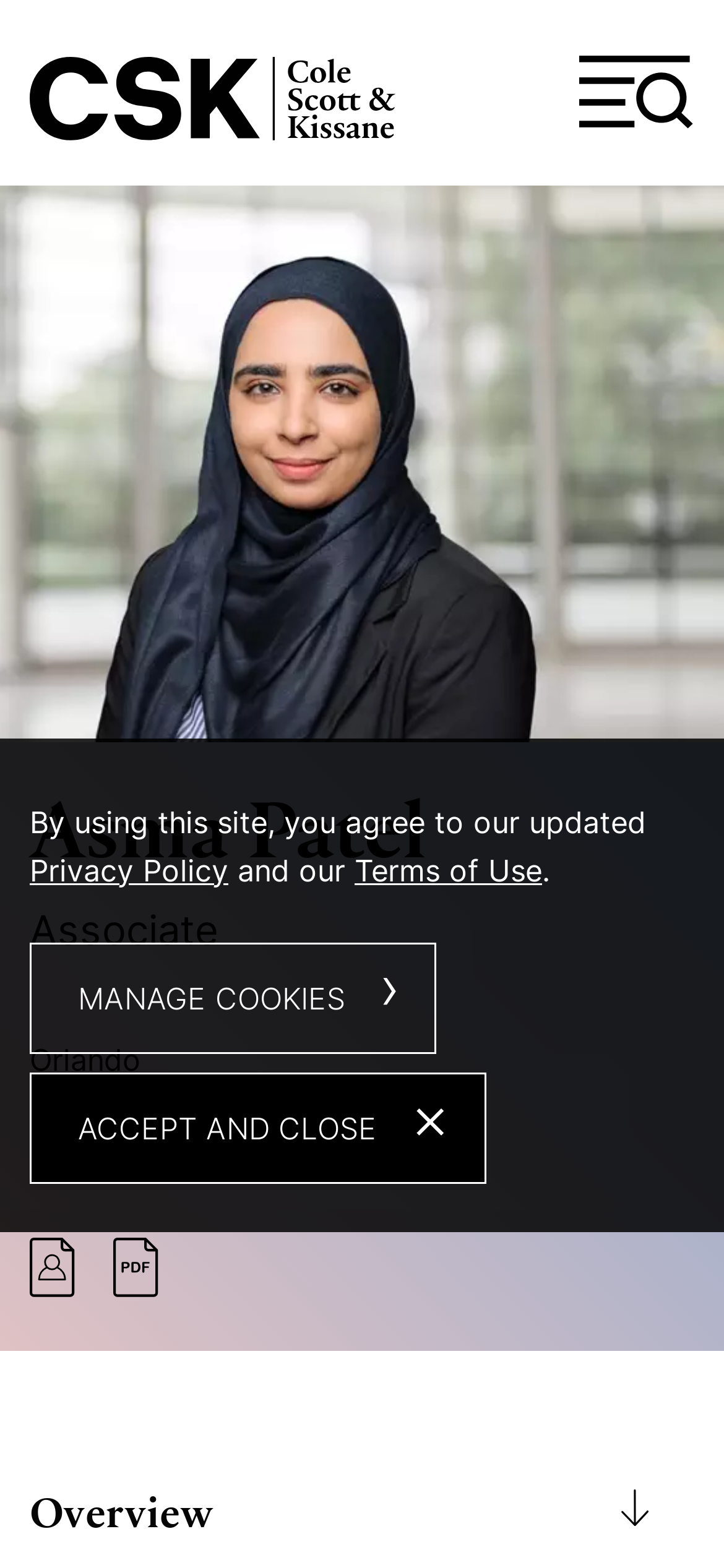Please indicate the bounding box coordinates for the clickable area to complete the following task: "Call (407) 775-3543". The coordinates should be specified as four float numbers between 0 and 1, i.e., [left, top, right, bottom].

[0.087, 0.714, 0.397, 0.738]